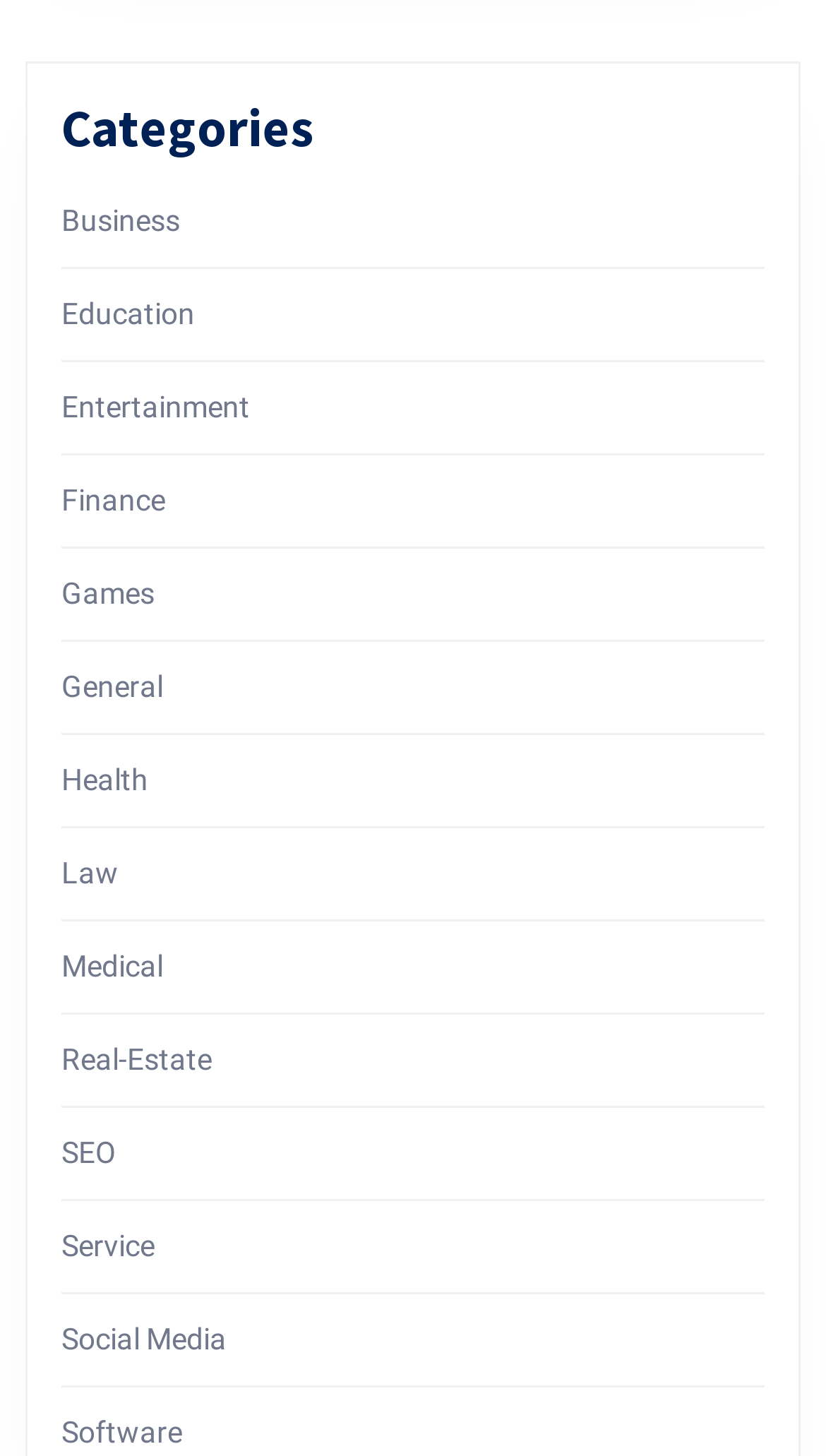Highlight the bounding box coordinates of the region I should click on to meet the following instruction: "Click on Business category".

[0.074, 0.14, 0.218, 0.164]